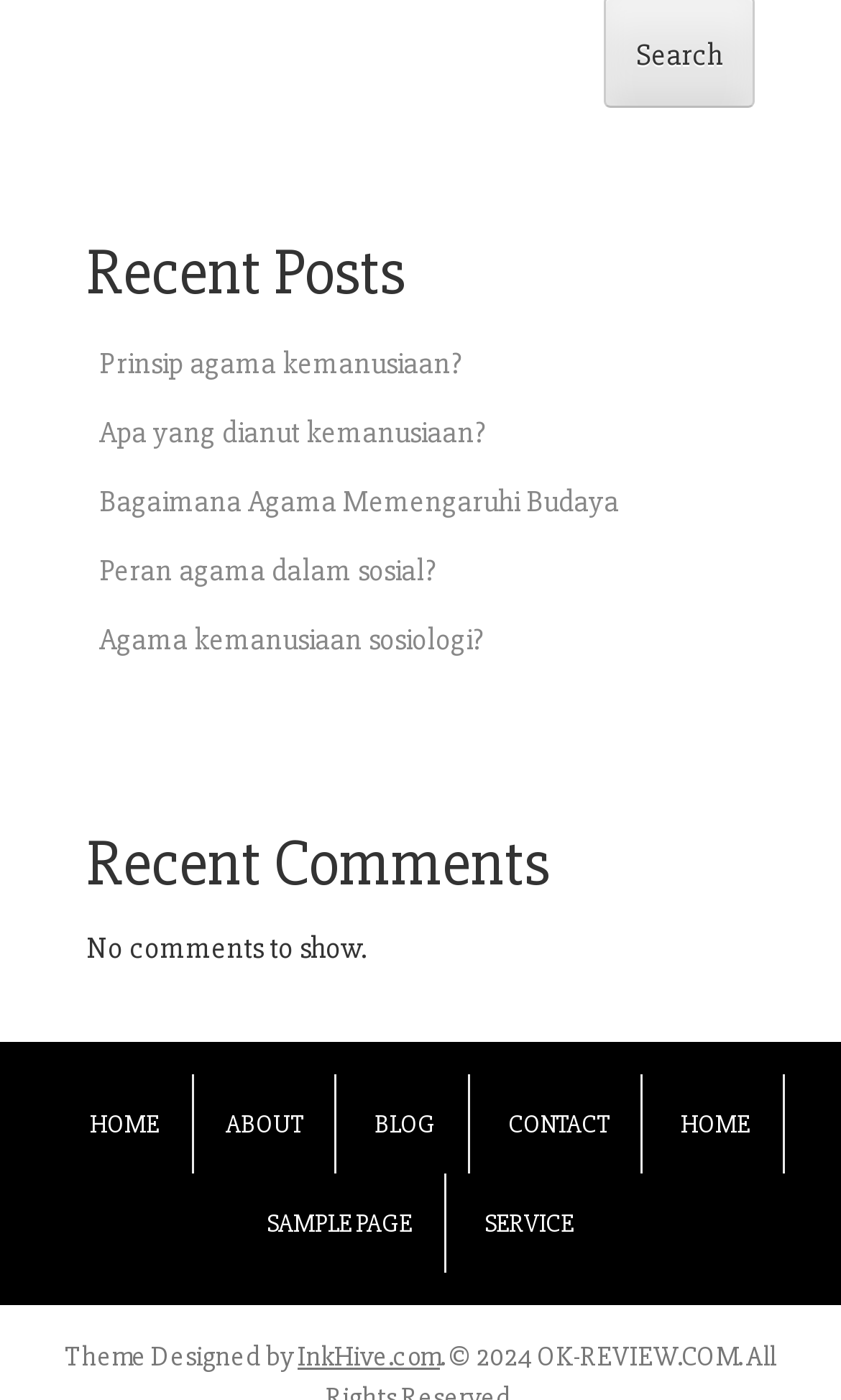Please identify the bounding box coordinates of the element that needs to be clicked to execute the following command: "visit sample page". Provide the bounding box using four float numbers between 0 and 1, formatted as [left, top, right, bottom].

[0.318, 0.862, 0.49, 0.888]